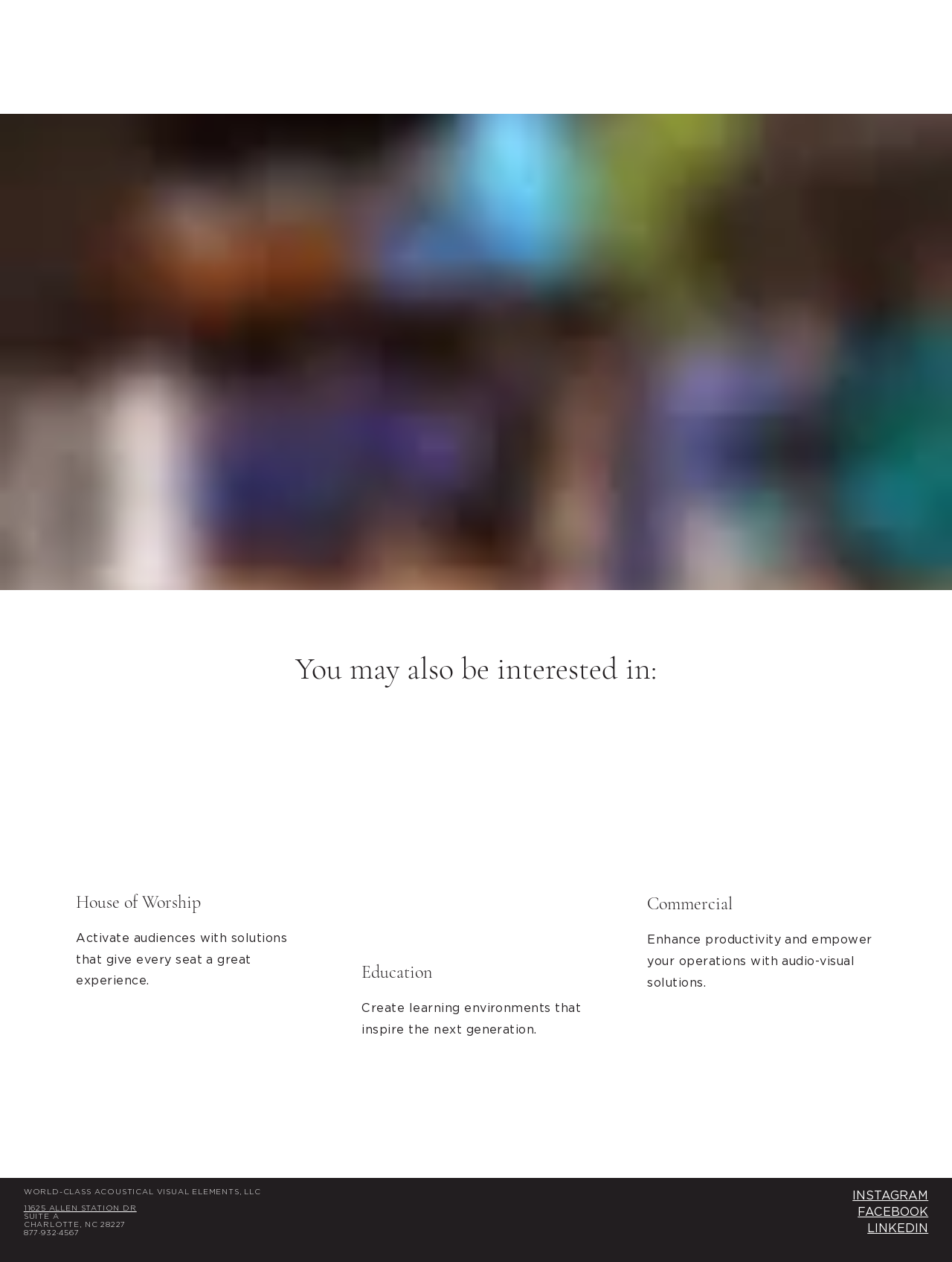Please specify the bounding box coordinates of the clickable section necessary to execute the following command: "Click on Education".

[0.38, 0.762, 0.454, 0.779]